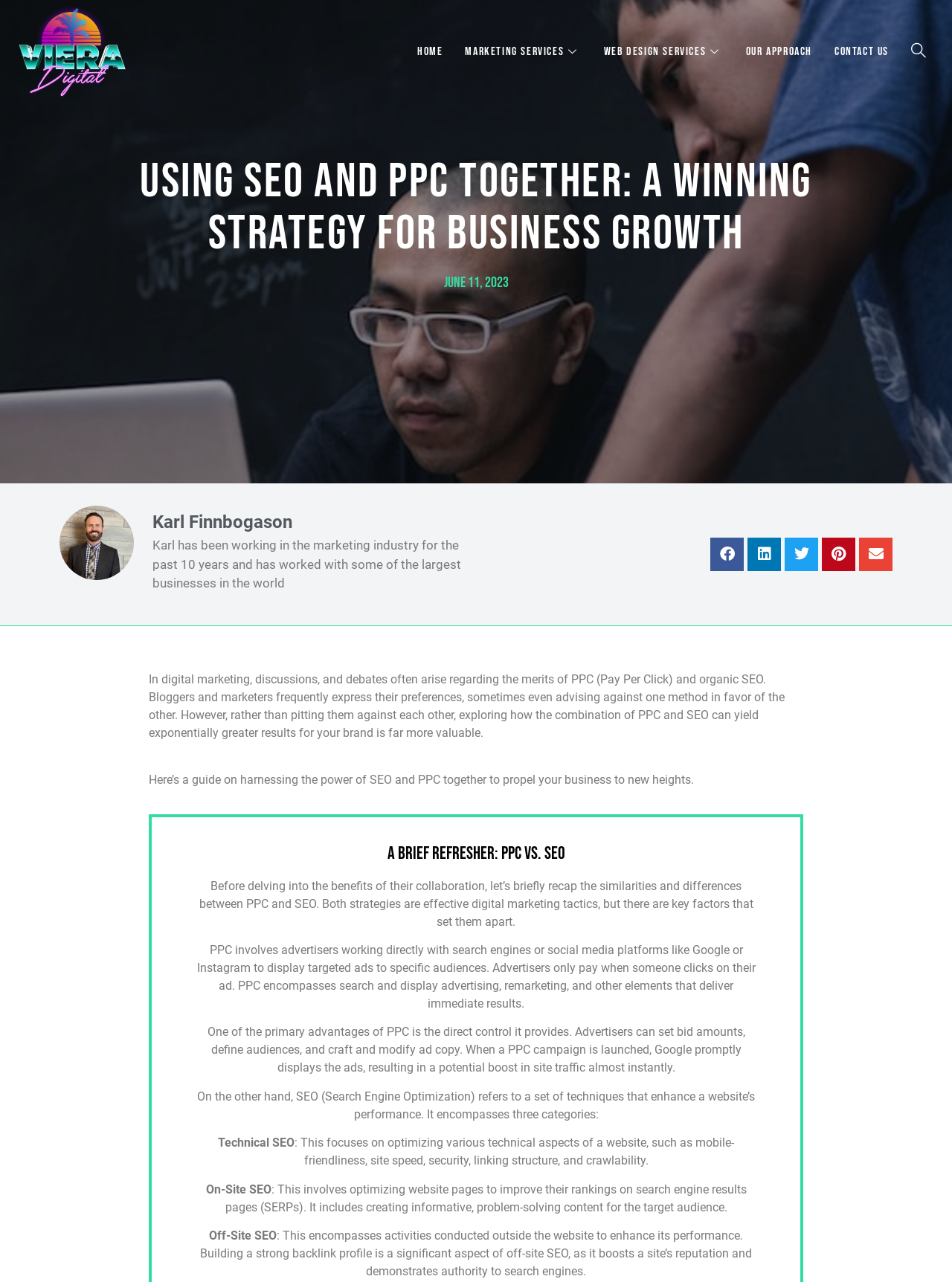Please find the bounding box coordinates of the element's region to be clicked to carry out this instruction: "Click the HOME link".

[0.427, 0.022, 0.477, 0.059]